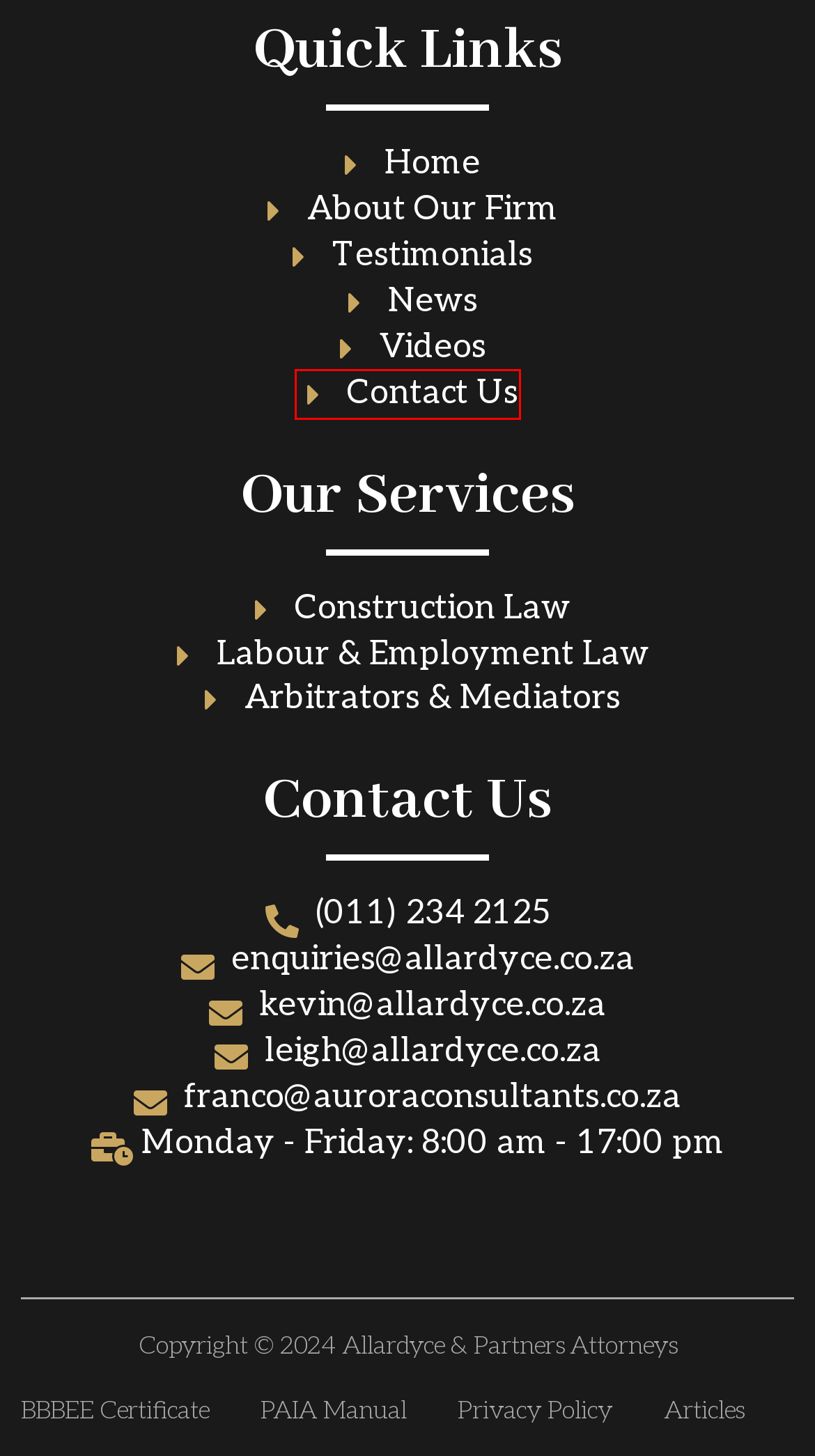You are given a screenshot depicting a webpage with a red bounding box around a UI element. Select the description that best corresponds to the new webpage after clicking the selected element. Here are the choices:
A. Arbitrators & Mediators - Mediation and Arbitration Services
B. Videos - Labour Law | Construction Law | Allardyce & Partners
C. Articles - Attorneys | Lawyers in Gauteng | Allardyce & Partners
D. About Our Firm - About Us | Attorneys | Allardyce & Partners
E. Contact Us - Book Appointment | Lawyers Gauteng | Allardyce & Partners
F. Testimonials - Allardyce & Partners
G. Labour Law in South Africa - Understanding Labour Law in South Africa
H. News - Labour Law | Construction Law | Allardyce & Partners

E